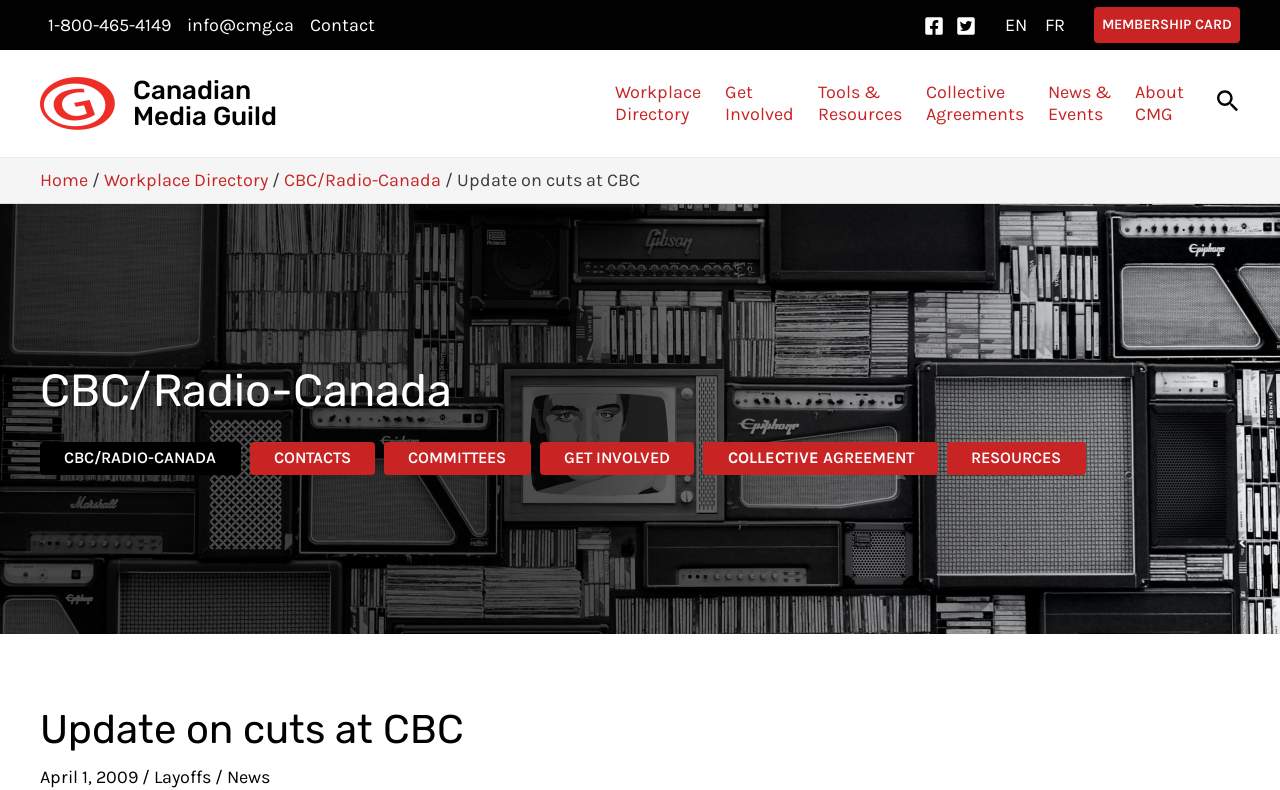How many social media links are available?
Use the screenshot to answer the question with a single word or phrase.

2